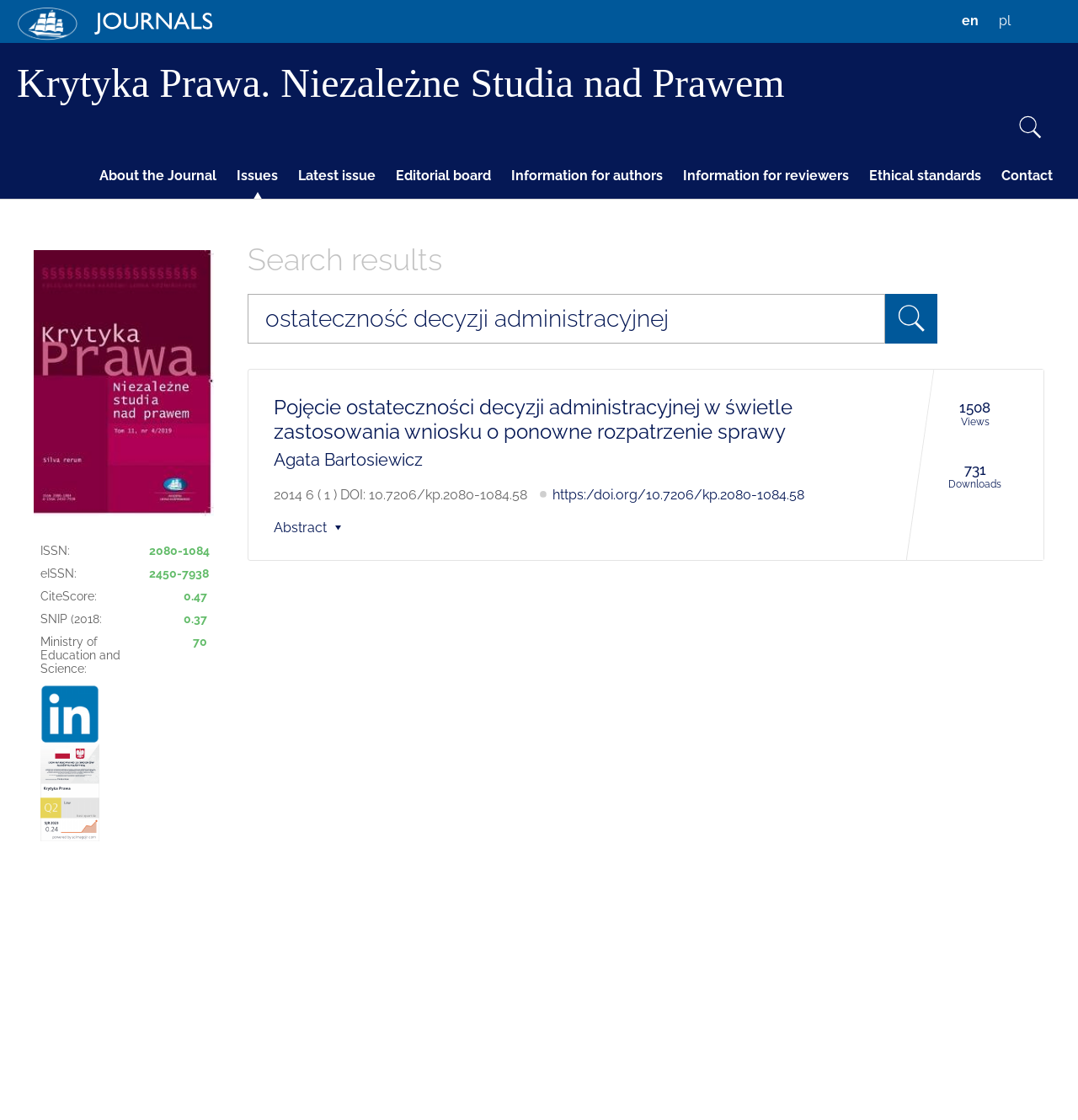Answer with a single word or phrase: 
What is the title of the first search result?

Pojęcie ostateczności decyzji administracyjnej w świetle zastosowania wniosku o ponowne rozpatrzenie sprawy